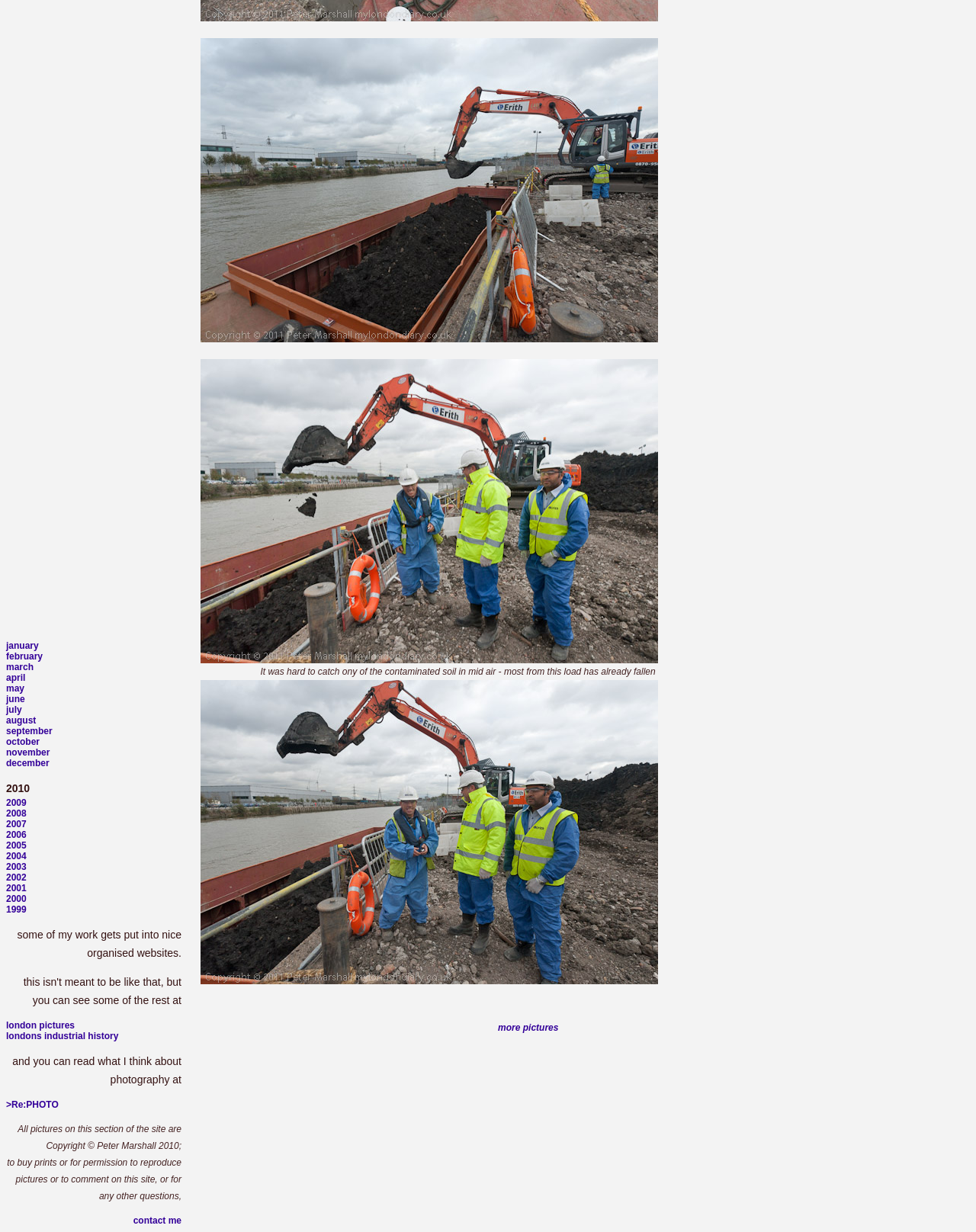What is the photographer's opinion on photography?
Provide a detailed answer to the question, using the image to inform your response.

The photographer's opinion on photography can be read at the website 'Re:PHOTO', which is linked from the page with the text 'and you can read what I think about photography at'.